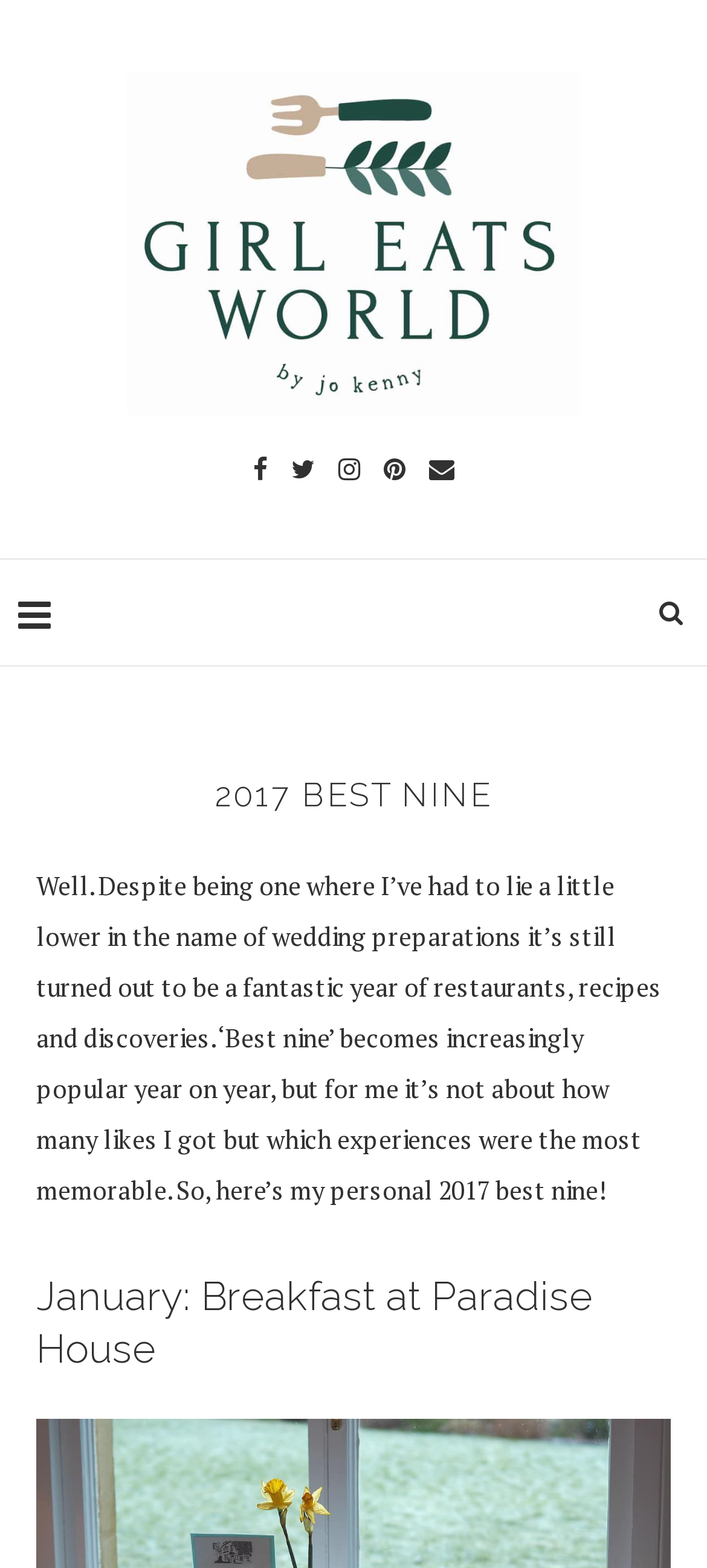Find and provide the bounding box coordinates for the UI element described here: "Read more". The coordinates should be given as four float numbers between 0 and 1: [left, top, right, bottom].

None